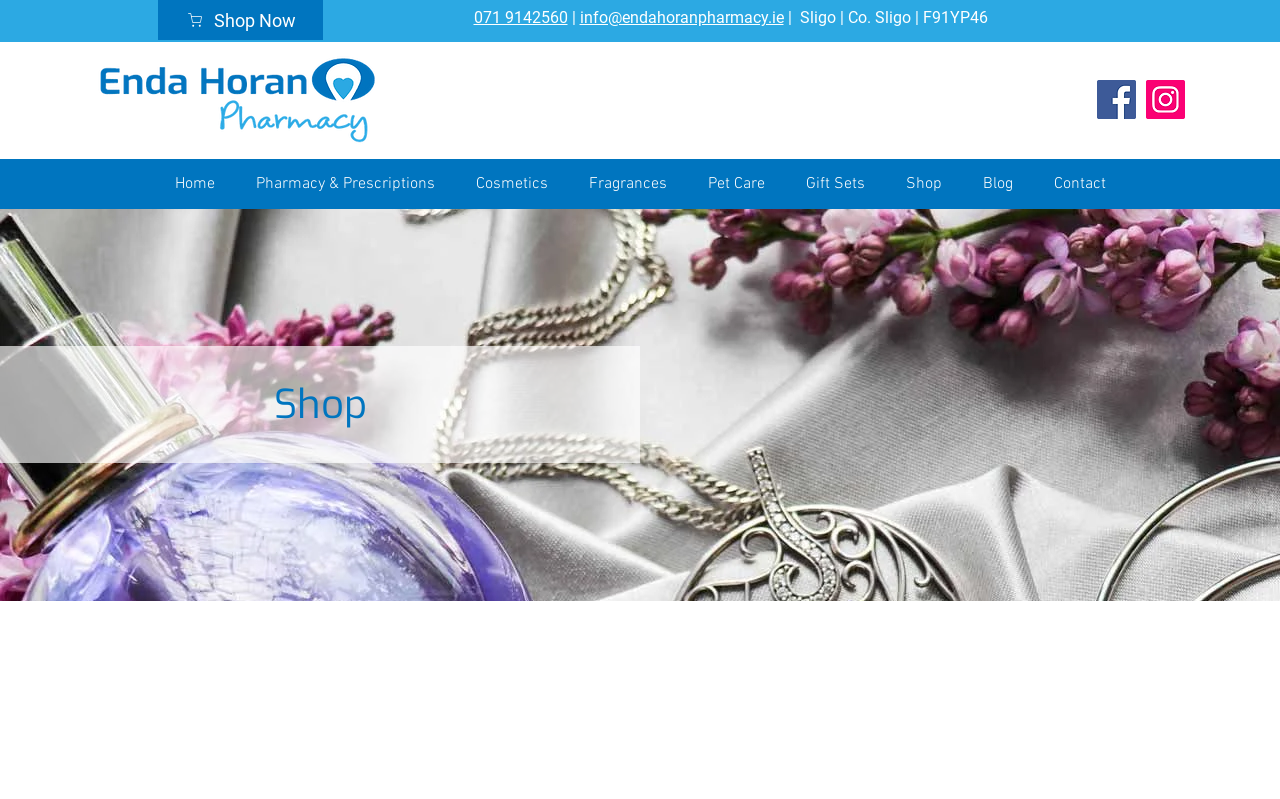Please predict the bounding box coordinates of the element's region where a click is necessary to complete the following instruction: "Call the pharmacy". The coordinates should be represented by four float numbers between 0 and 1, i.e., [left, top, right, bottom].

[0.37, 0.01, 0.443, 0.034]